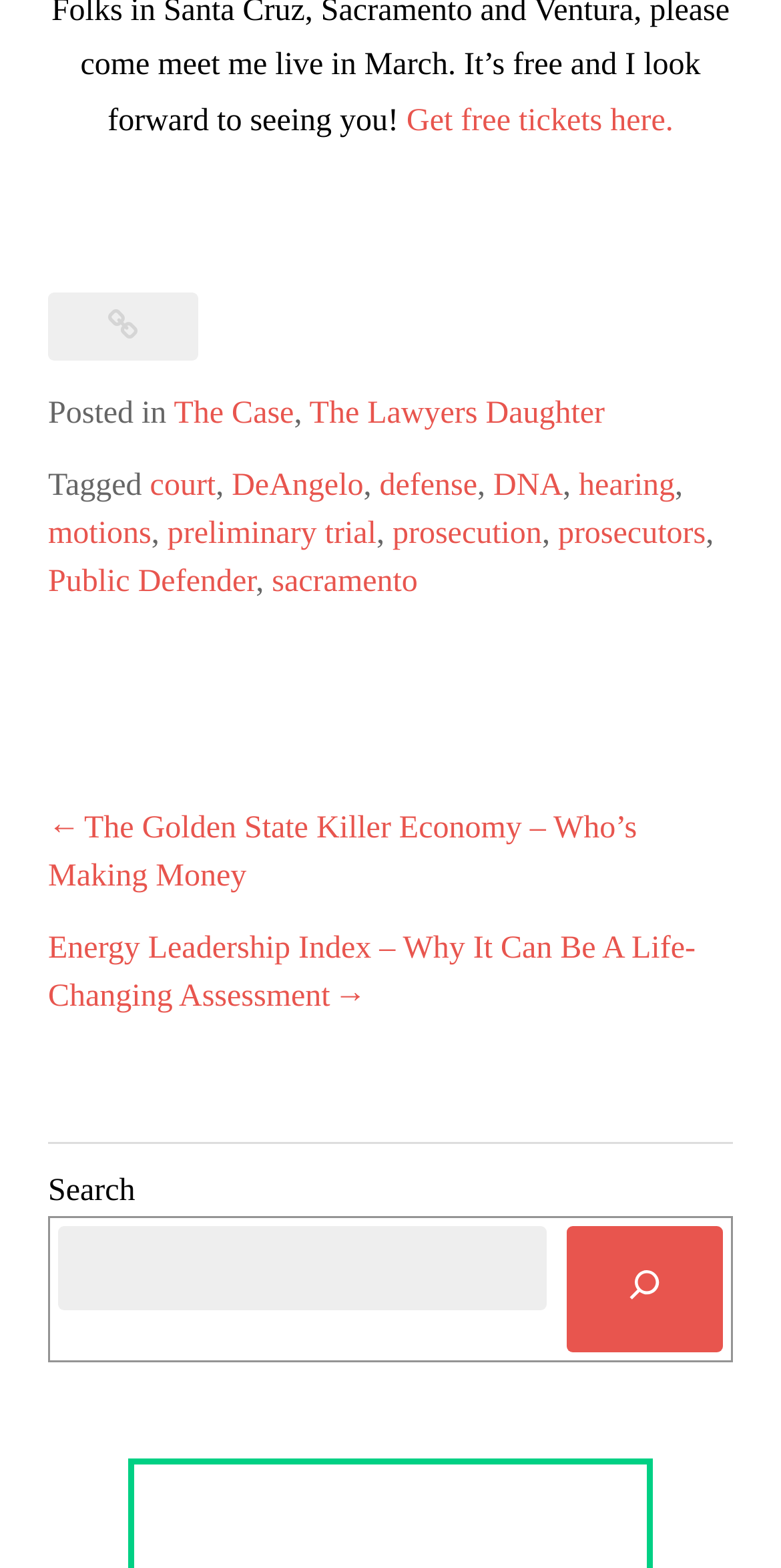Show the bounding box coordinates of the element that should be clicked to complete the task: "Go to 'The Case'".

[0.223, 0.253, 0.376, 0.274]